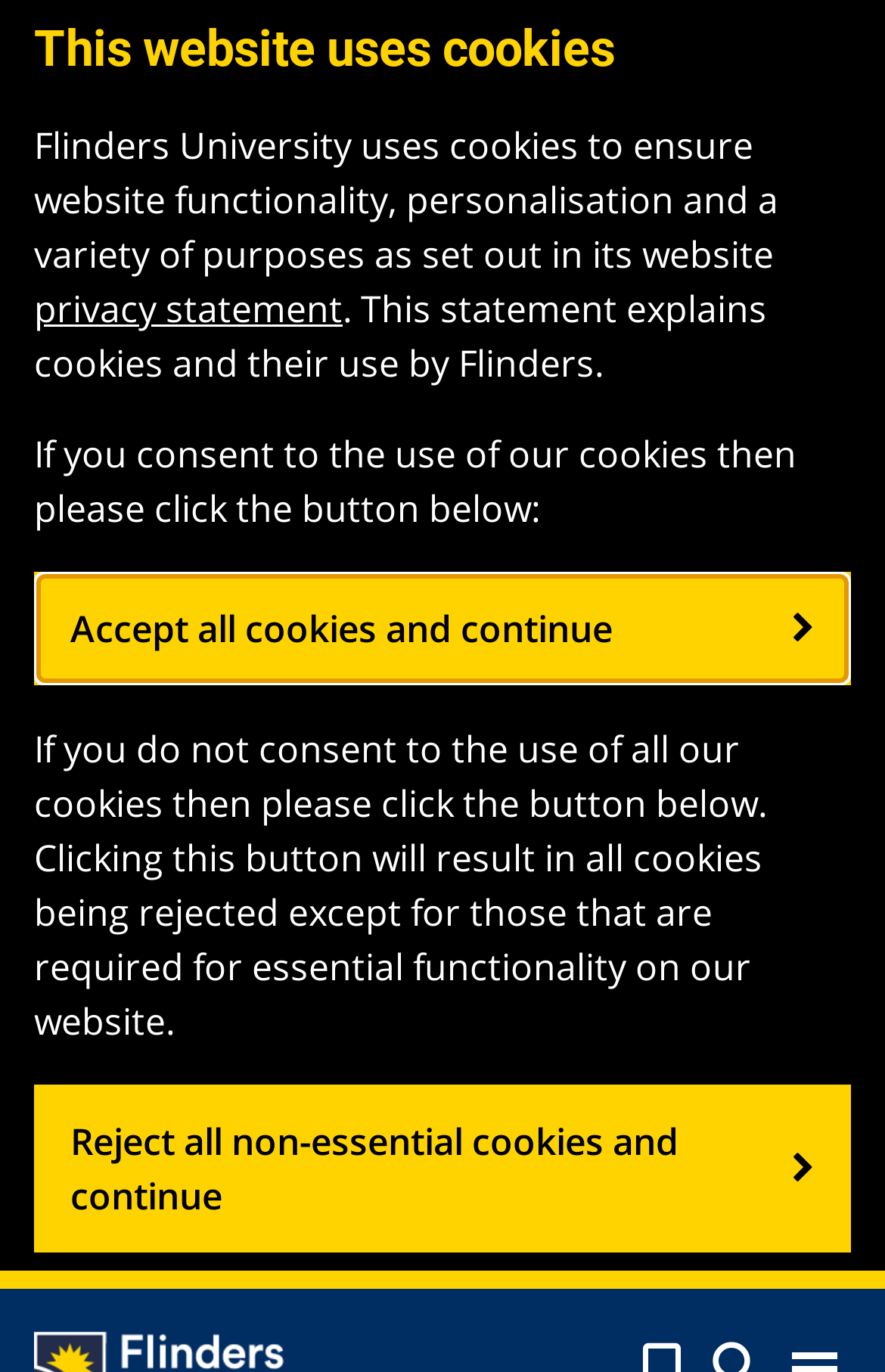Give a comprehensive overview of the webpage, including key elements.

The webpage is about COMS3000 Workplace Experience in Communication at Flinders University. At the top of the page, there is a heading that informs users that the website uses cookies. Below this heading, there is a paragraph of text that explains the purpose of cookies on the website, including functionality, personalization, and other purposes as outlined in the university's privacy statement. 

A link to the privacy statement is provided, followed by a sentence that summarizes the content of the statement. The text then instructs users to click a button to consent to the use of cookies. 

The "Accept all cookies and continue" button is prominently displayed below the text, taking up a significant portion of the page width. 

Further down the page, there is another paragraph of text that explains the consequences of not consenting to the use of all cookies, including the rejection of non-essential cookies. Below this text, there is a "Reject all non-essential cookies and continue" button.